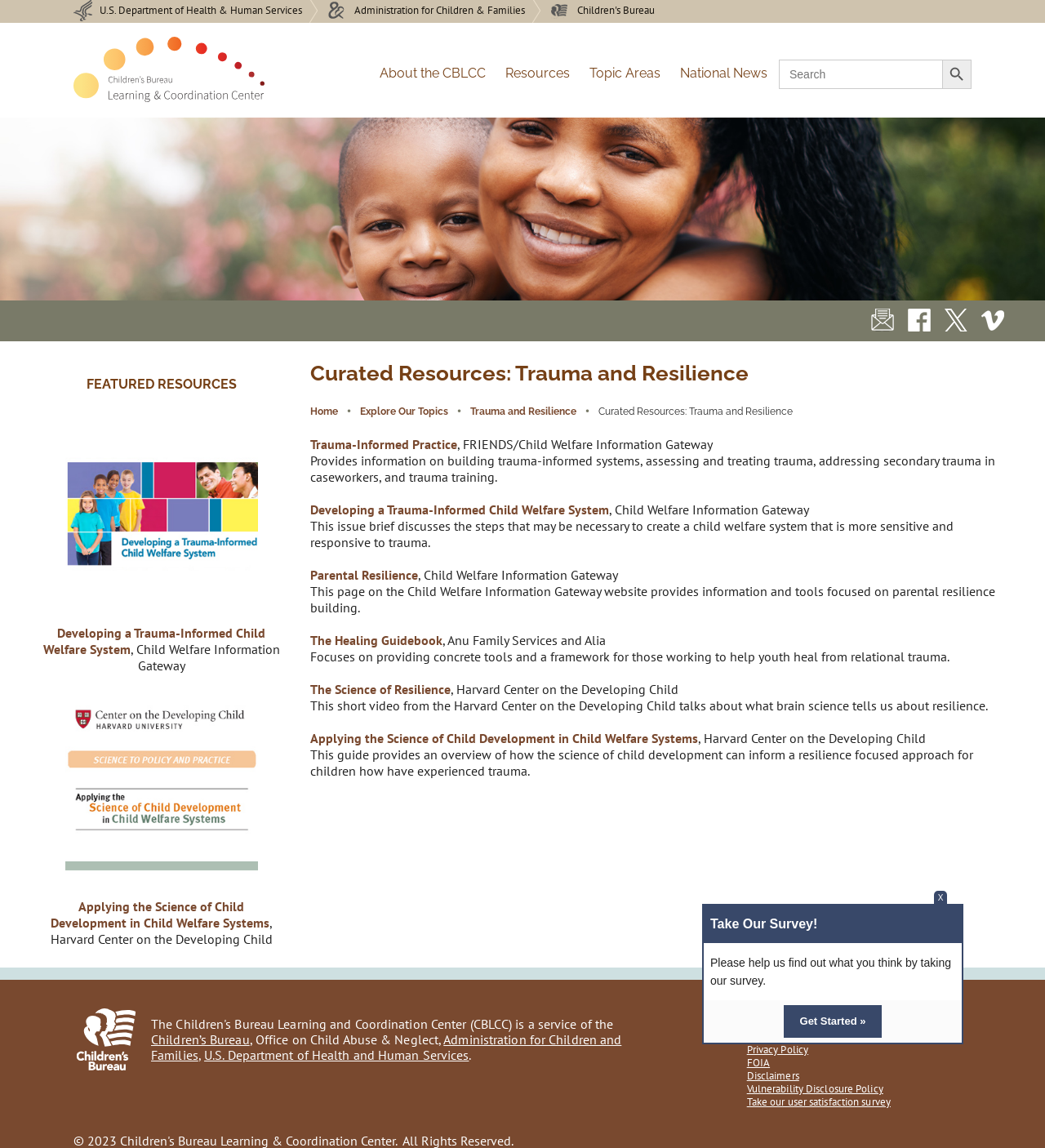Answer this question using a single word or a brief phrase:
What is the name of the guidebook mentioned on the webpage?

The Healing Guidebook